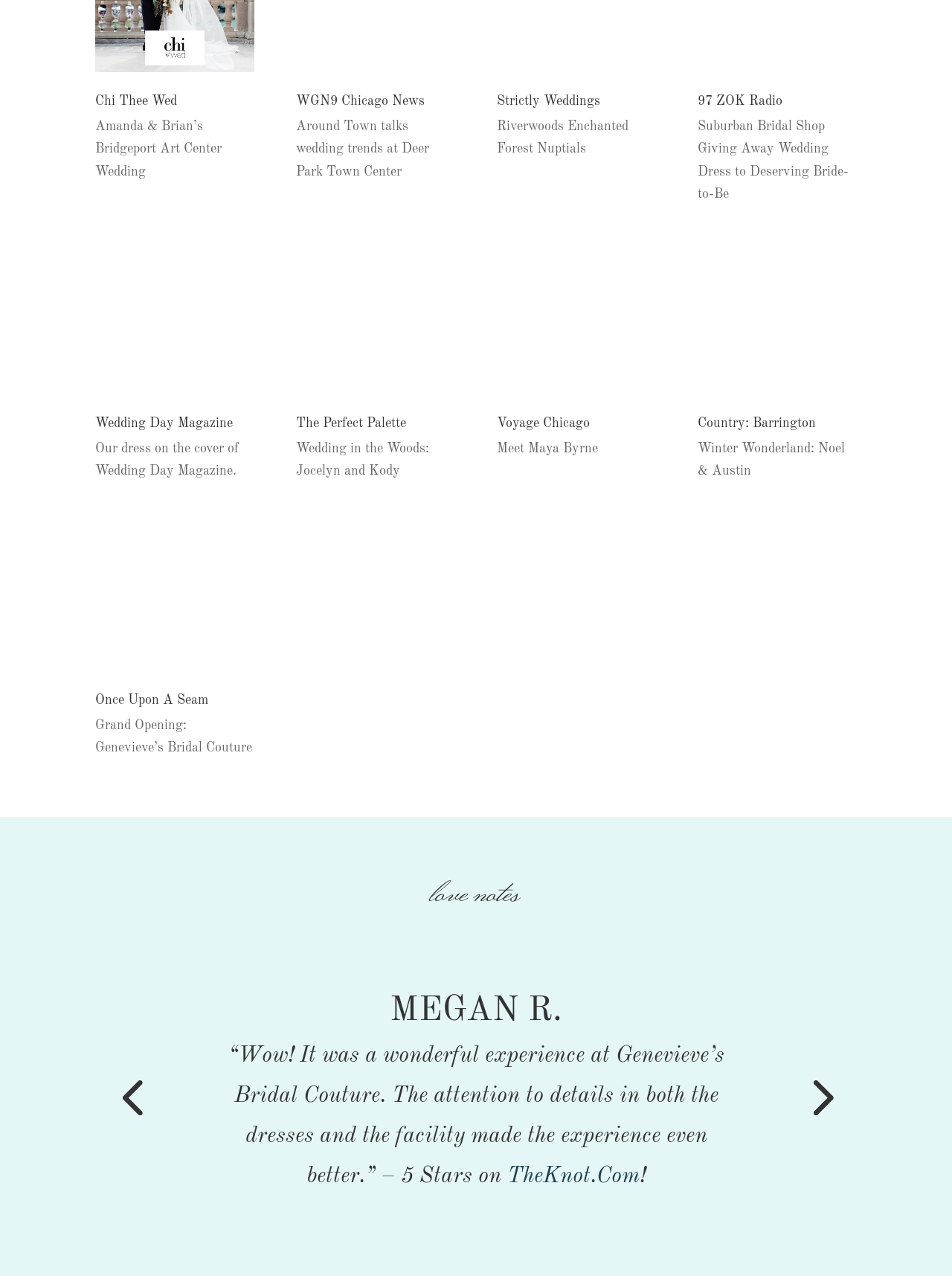How many articles are mentioned on this webpage?
Please answer the question with as much detail and depth as you can.

I counted the number of heading elements that seem to be article titles, which are [360], [363], [366], [369], [372], [375], [378], [381], and [384]. There are 9 articles mentioned on this webpage.